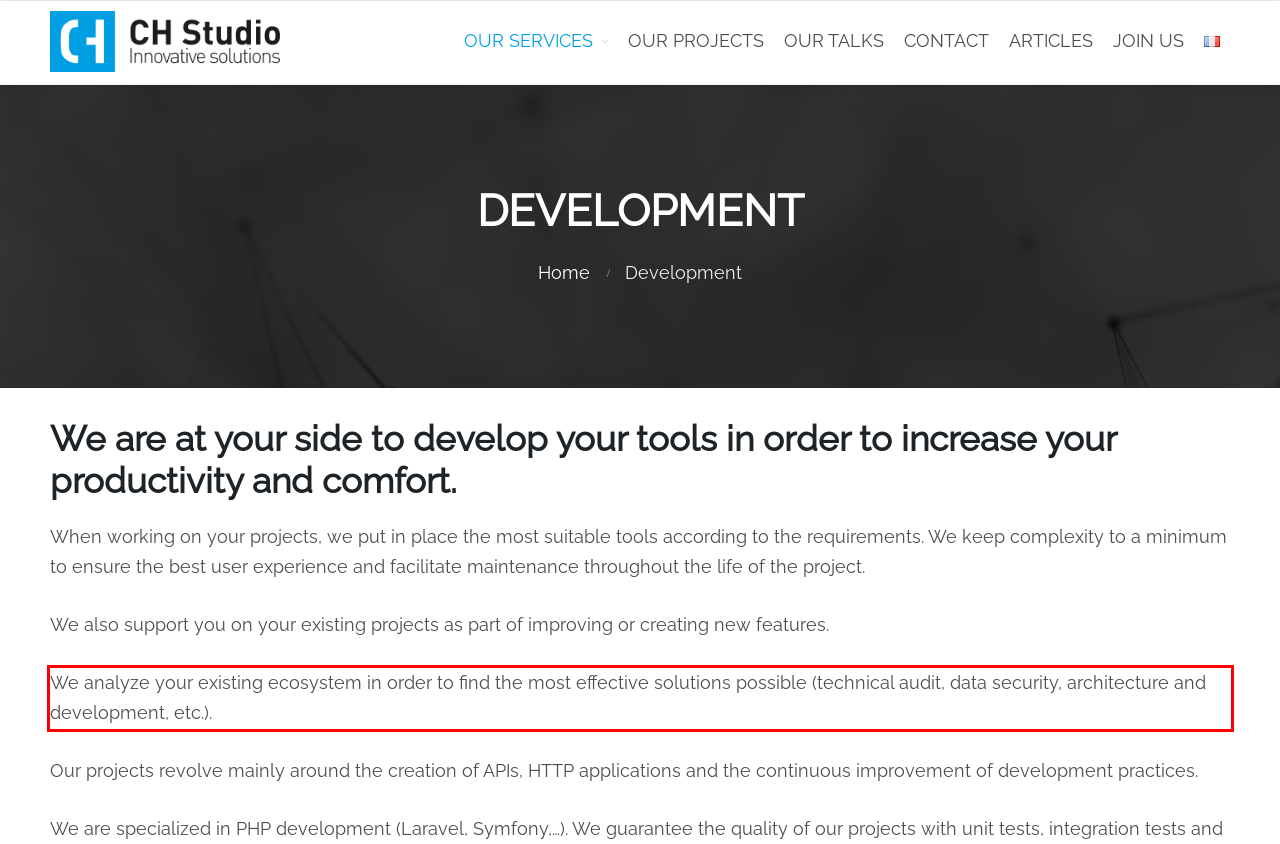There is a screenshot of a webpage with a red bounding box around a UI element. Please use OCR to extract the text within the red bounding box.

We analyze your existing ecosystem in order to find the most effective solutions possible (technical audit, data security, architecture and development, etc.).